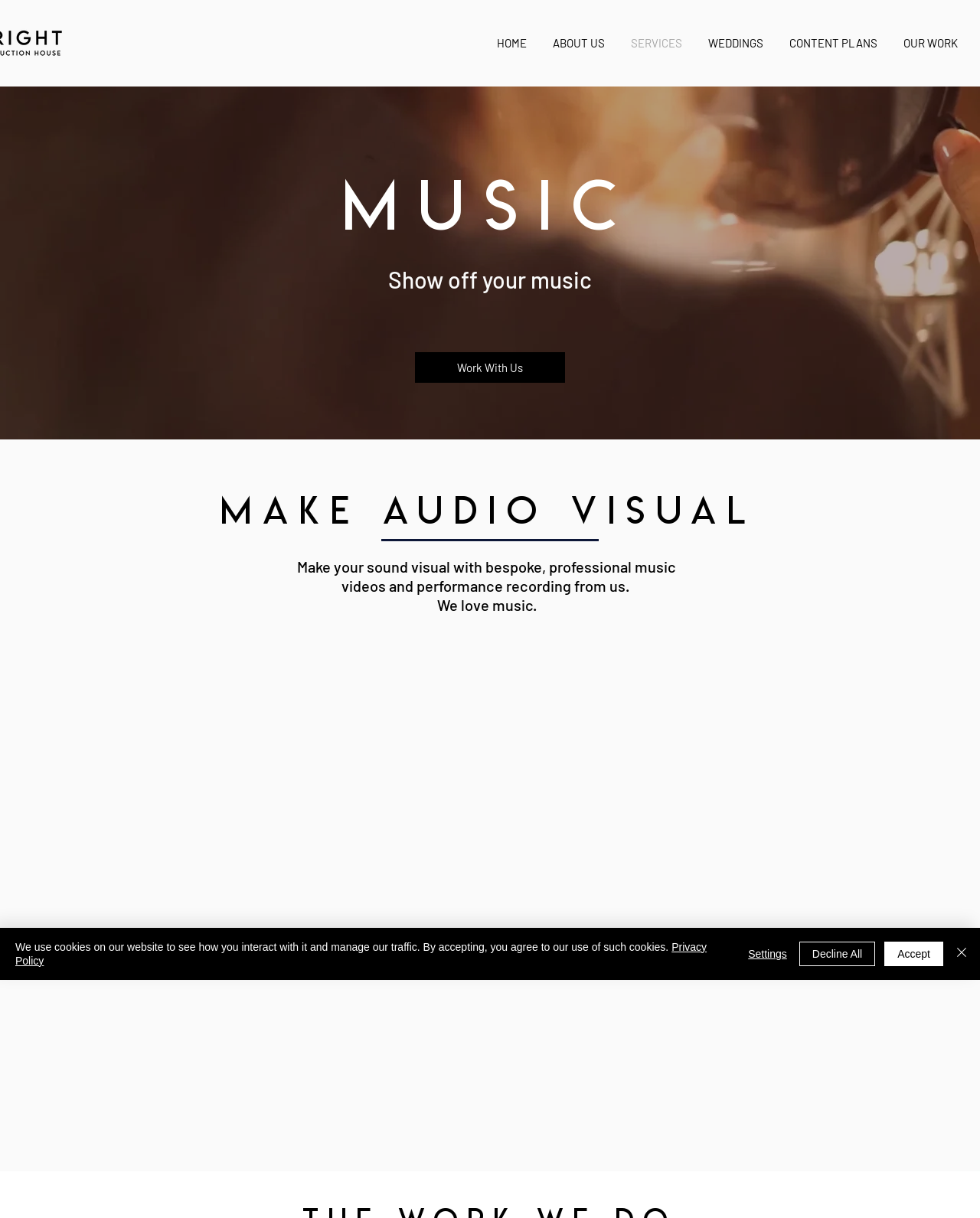Provide the bounding box coordinates for the area that should be clicked to complete the instruction: "Click on the HOME link".

[0.493, 0.019, 0.551, 0.051]